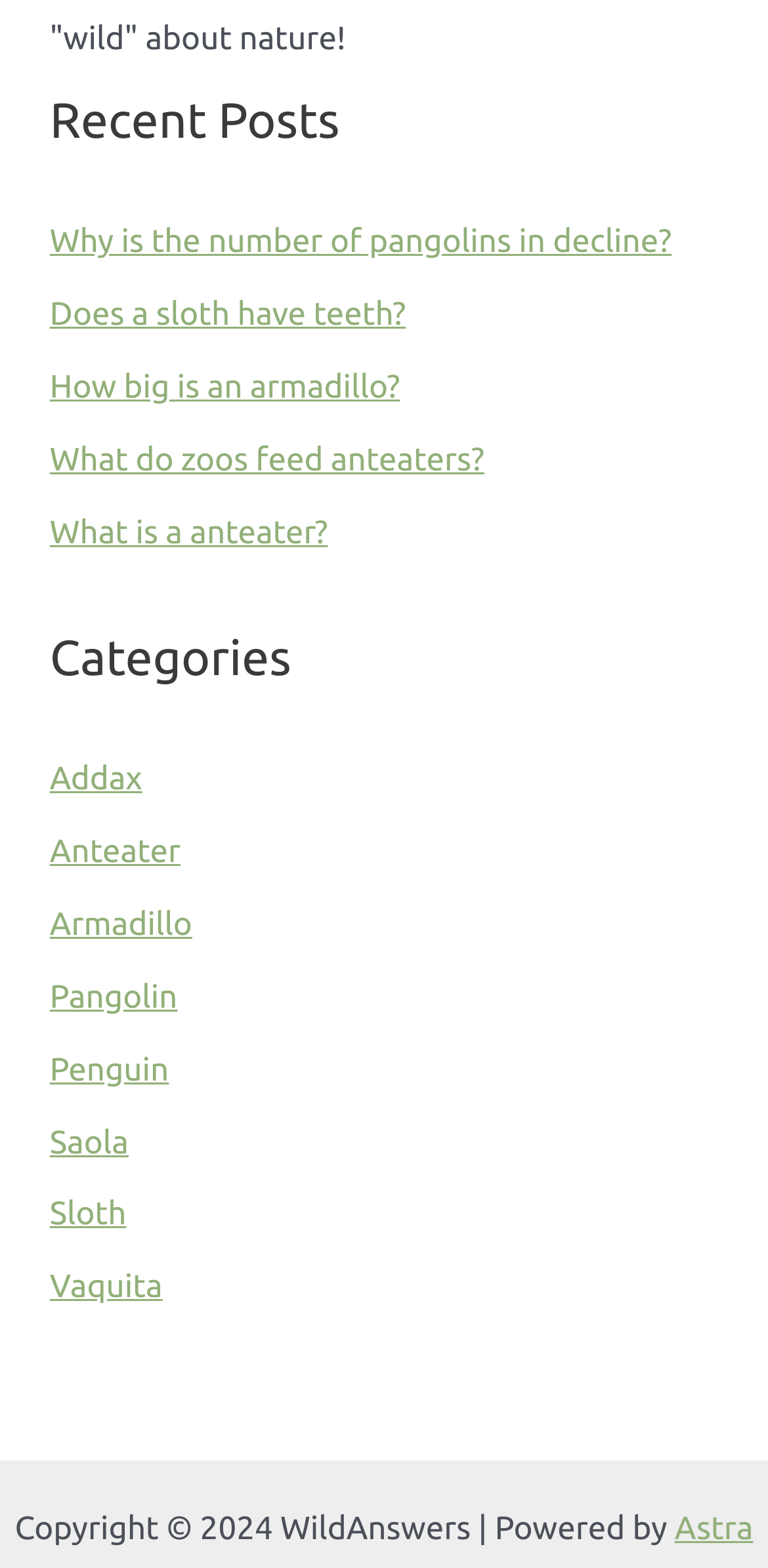Please specify the bounding box coordinates of the region to click in order to perform the following instruction: "Click on 'Vaquita'".

[0.065, 0.81, 0.212, 0.833]